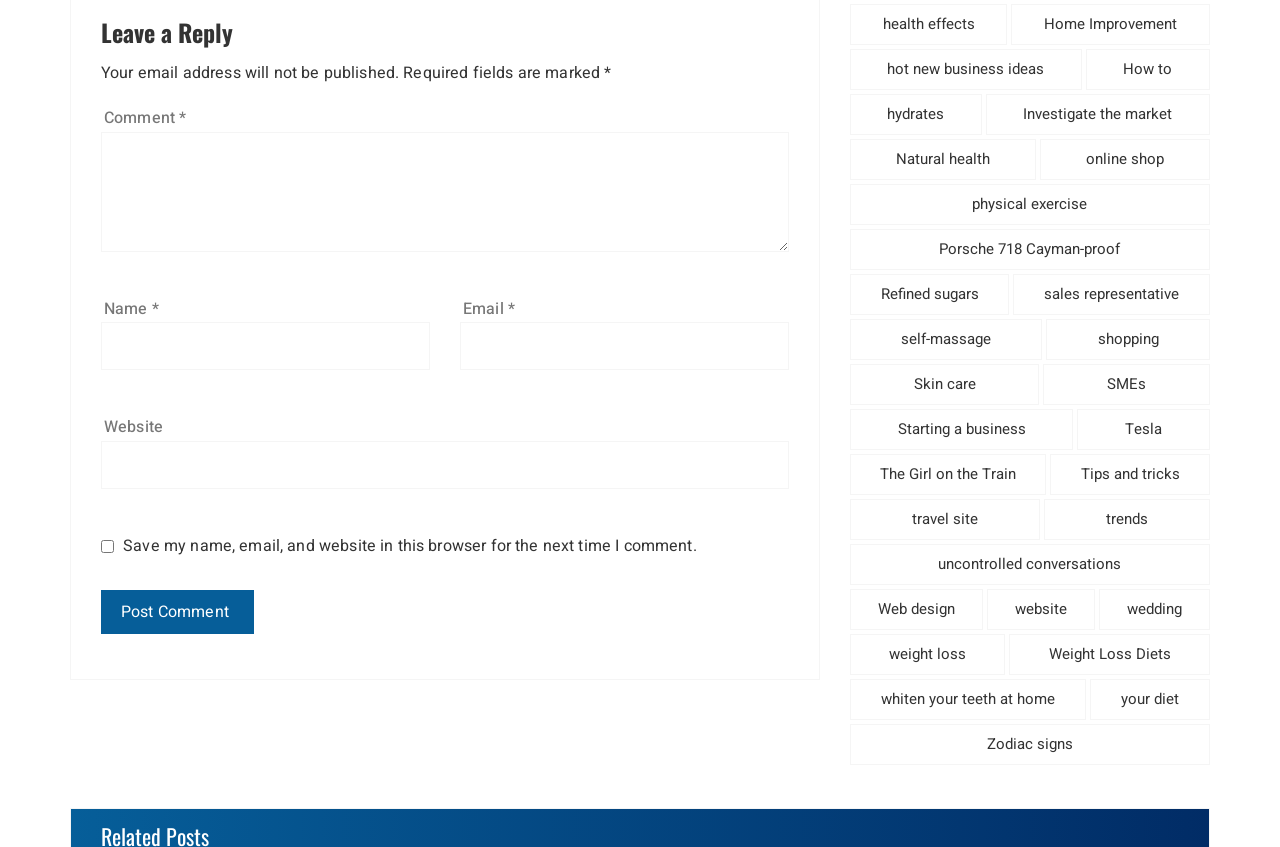Locate the UI element that matches the description The Girl on the Train in the webpage screenshot. Return the bounding box coordinates in the format (top-left x, top-left y, bottom-right x, bottom-right y), with values ranging from 0 to 1.

[0.664, 0.536, 0.818, 0.585]